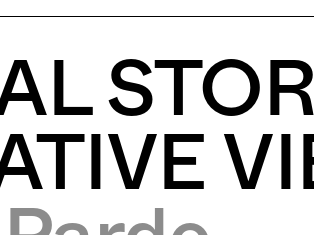Elaborate on the contents of the image in great detail.

The image features a visual representation from the exhibition titled "Sam Biddle" by artist Shea Kirk, showcased in 2019. This piece is part of a broader series presented at PHOTO 2021, highlighting contemporary photographers who employ innovative techniques in visual storytelling. The exhibition emphasizes emerging talent, with a focus on the dynamic range of photographic practices from established Australian artists who mentor recent graduates. The artwork is accompanied by details about its artistic context and relevance within the photographic medium, demonstrating how personal narratives and experimental methods intersect in modern photography.